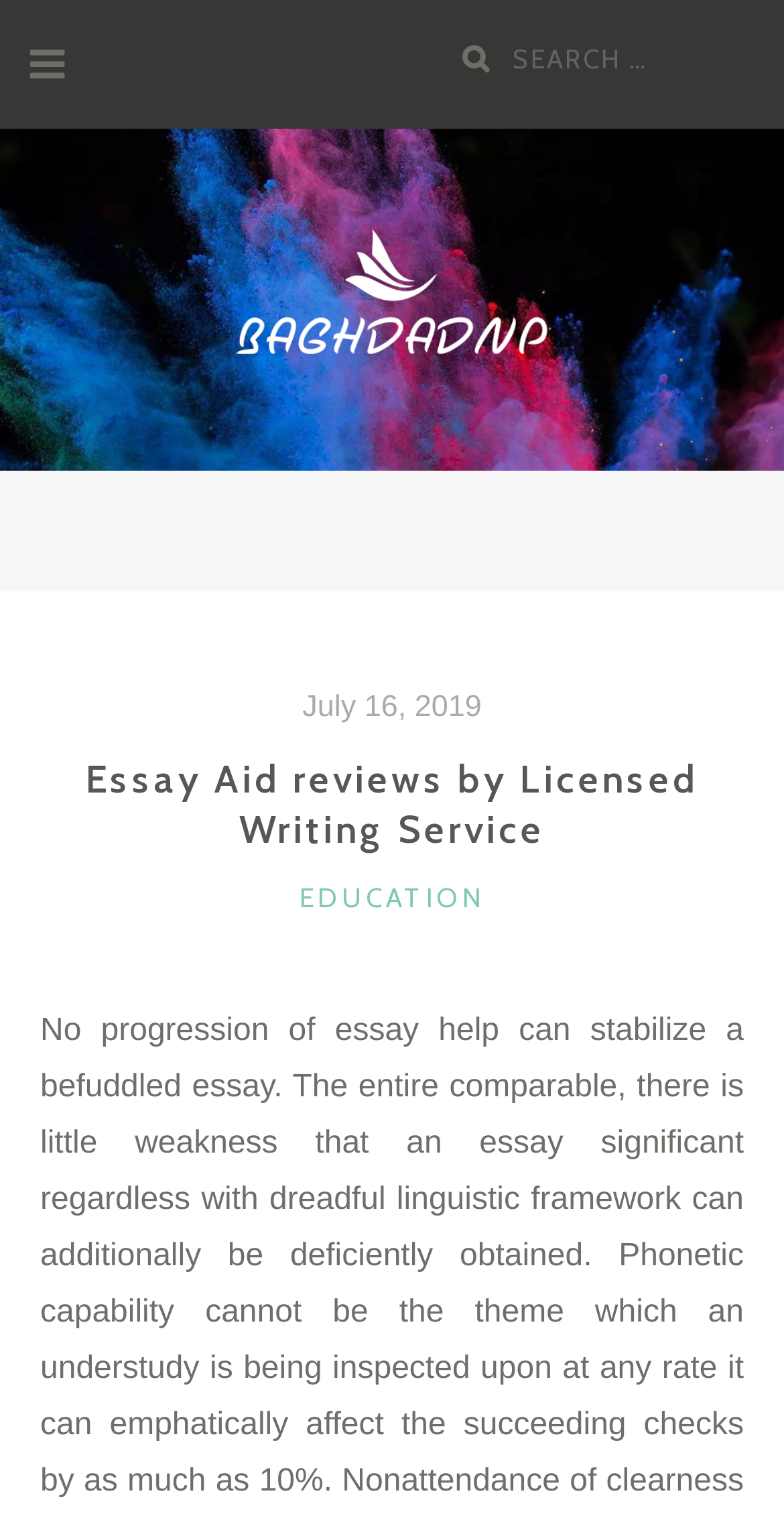Provide a single word or phrase to answer the given question: 
How many layout tables are there on the page?

2